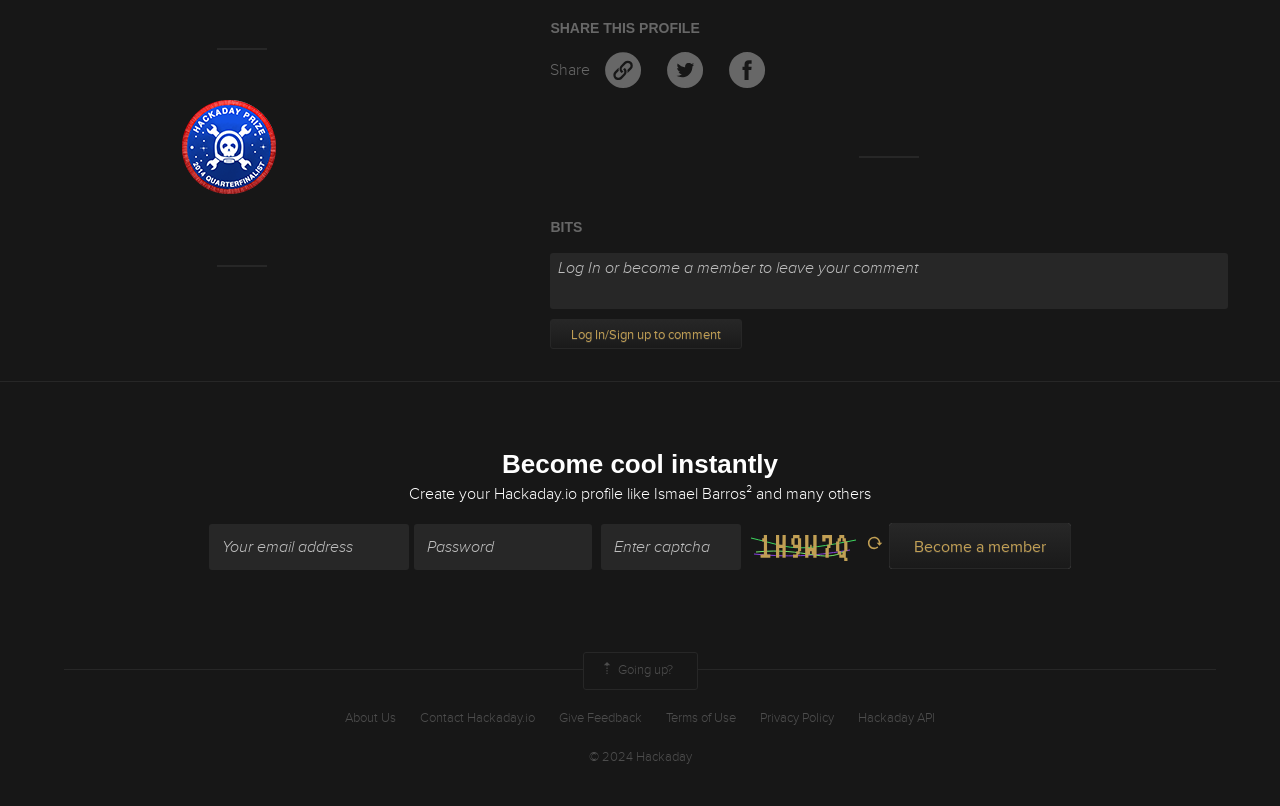What is the alternative to creating a profile?
Provide an in-depth and detailed answer to the question.

The link 'Log In/Sign up to comment' is located next to the 'Create your Hackaday.io profile' link, suggesting that logging in is an alternative to creating a new profile.